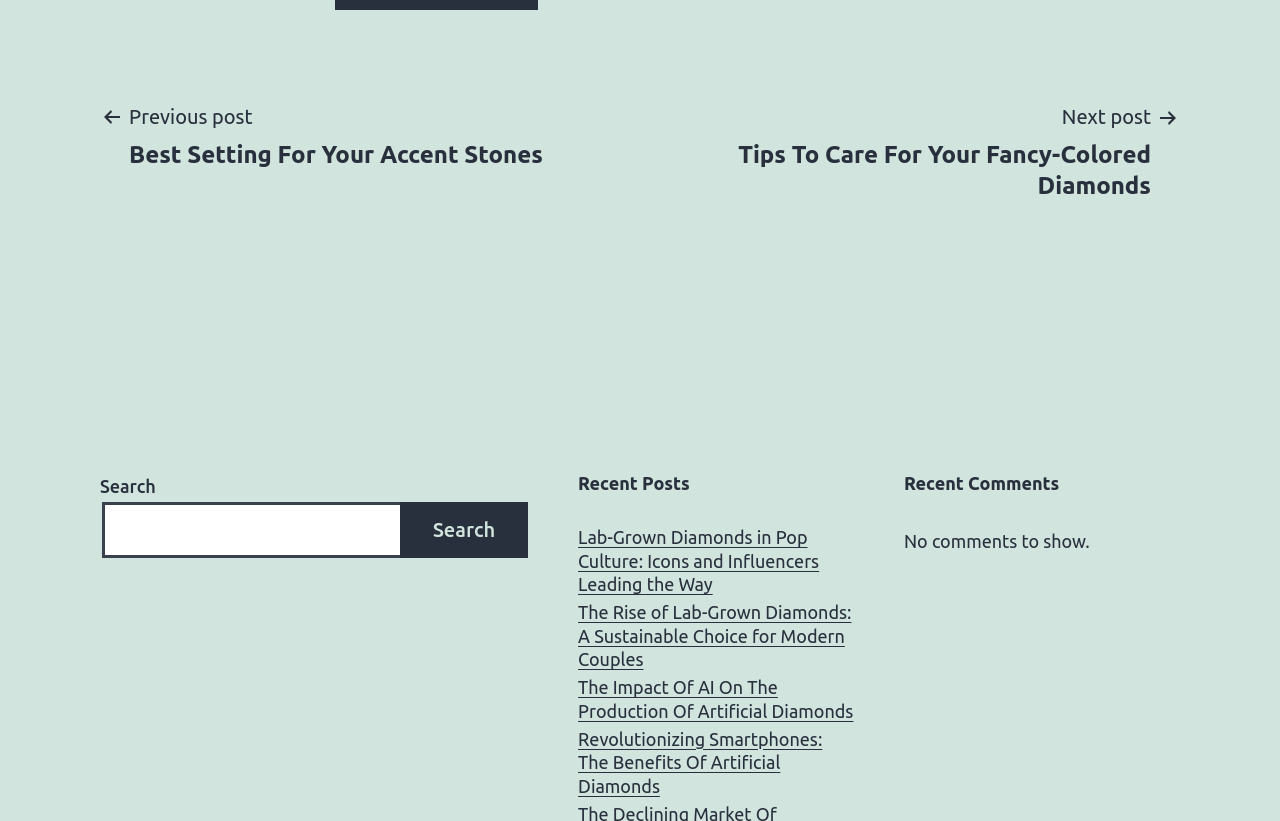Provide a brief response to the question below using a single word or phrase: 
How many recent posts are listed?

4